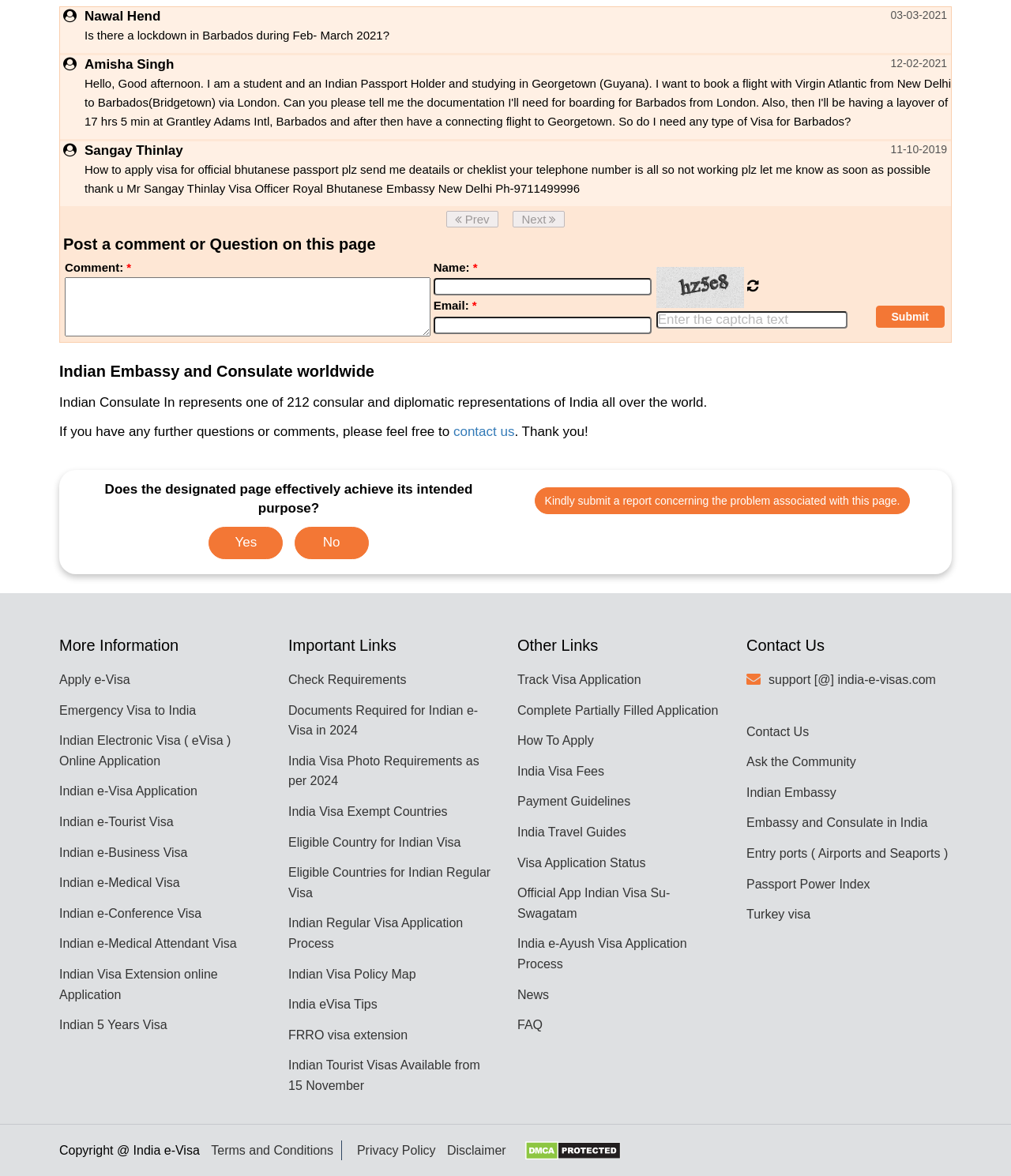Please find the bounding box coordinates of the element's region to be clicked to carry out this instruction: "Click on the 'Next' button".

[0.516, 0.181, 0.543, 0.192]